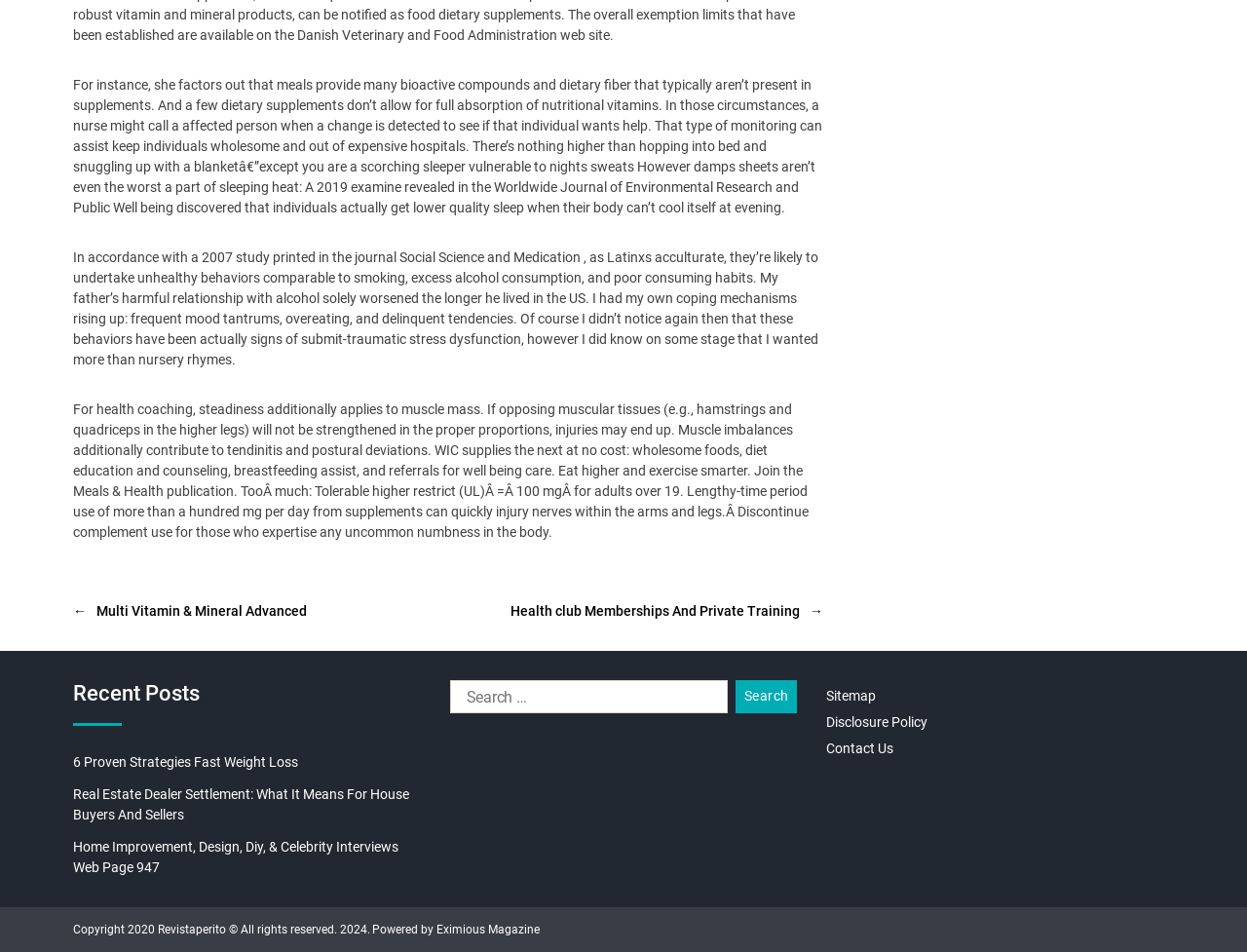Find the bounding box of the UI element described as follows: "parent_node: Home".

[0.957, 0.67, 0.984, 0.706]